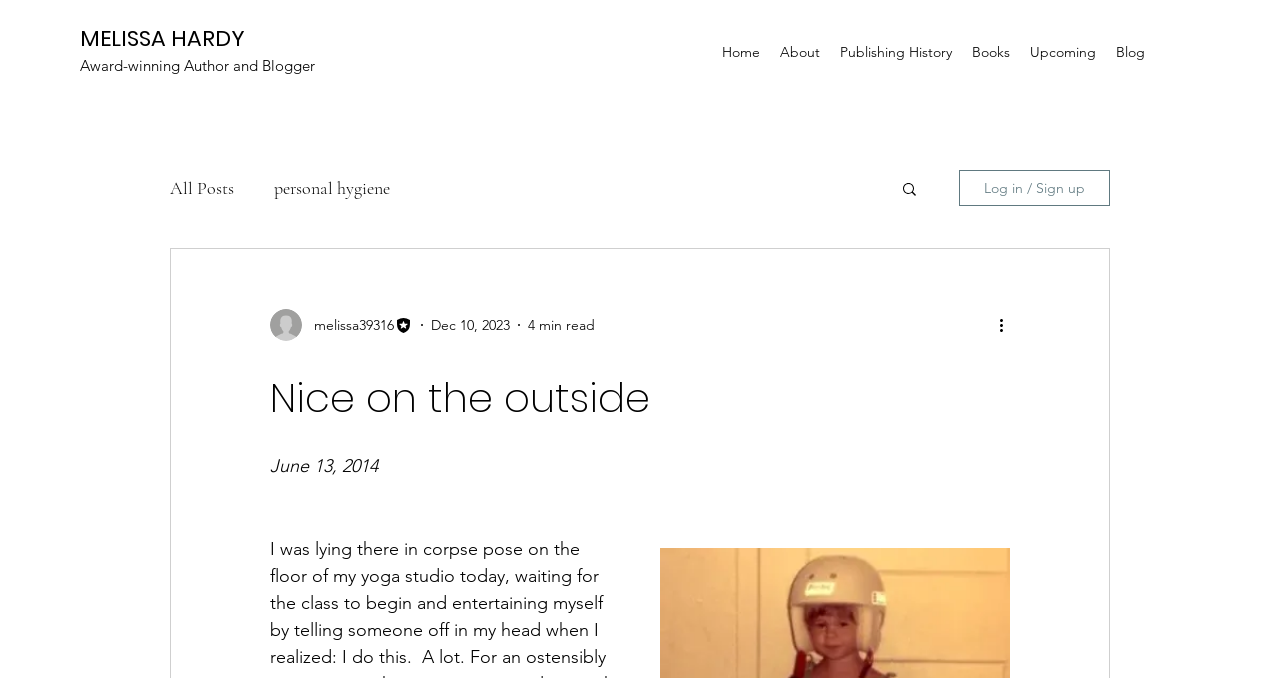What is the category of the blog post?
Carefully examine the image and provide a detailed answer to the question.

I found the link 'personal hygiene' under the navigation 'blog' which suggests that it is a category of blog posts. This link is located near the link 'All Posts' which further supports this inference.